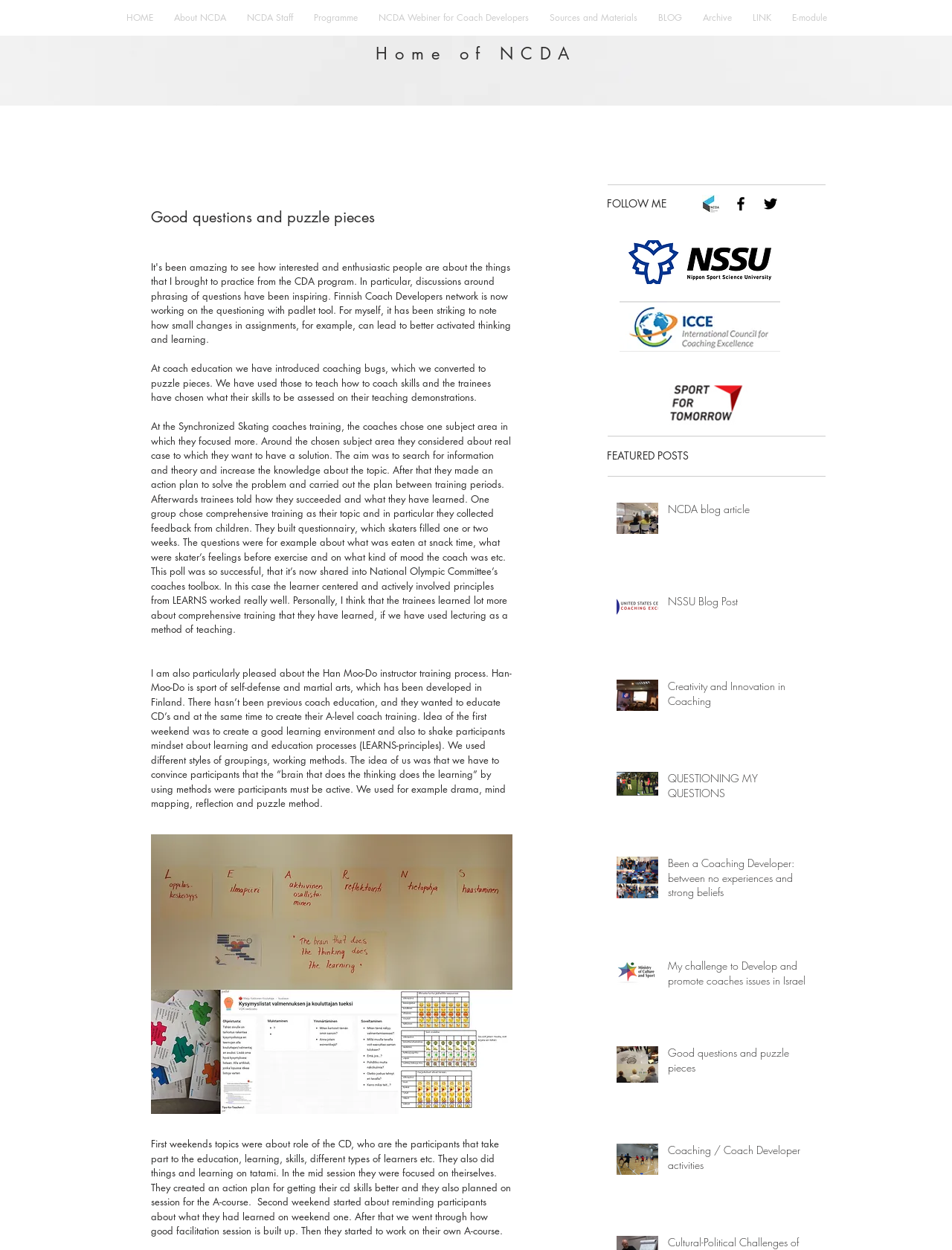Locate the bounding box of the UI element defined by this description: "NSSU Blog Post". The coordinates should be given as four float numbers between 0 and 1, formatted as [left, top, right, bottom].

[0.702, 0.475, 0.856, 0.492]